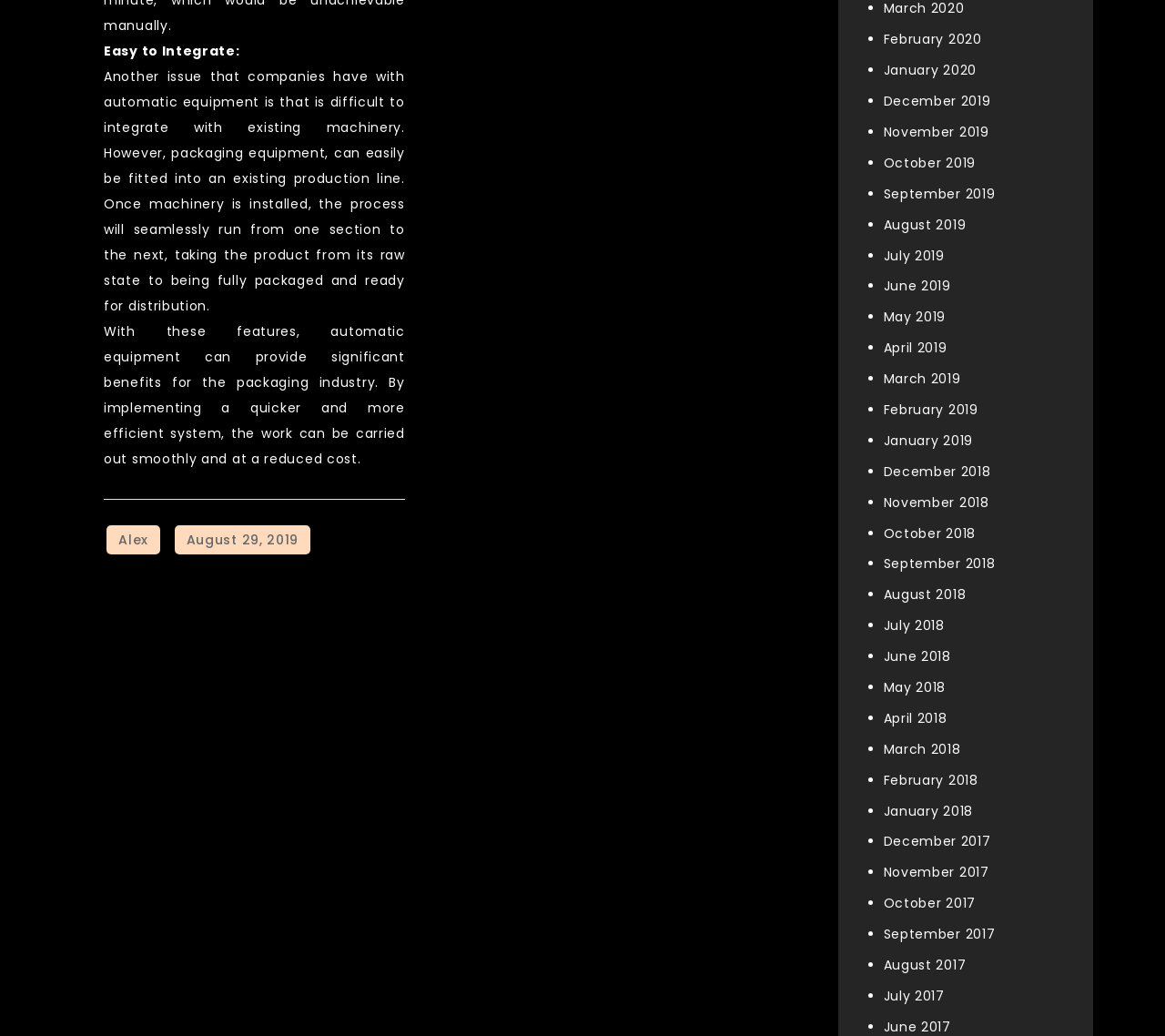Provide a short answer using a single word or phrase for the following question: 
What is the benefit of automatic equipment in packaging industry?

Quicker and more efficient system